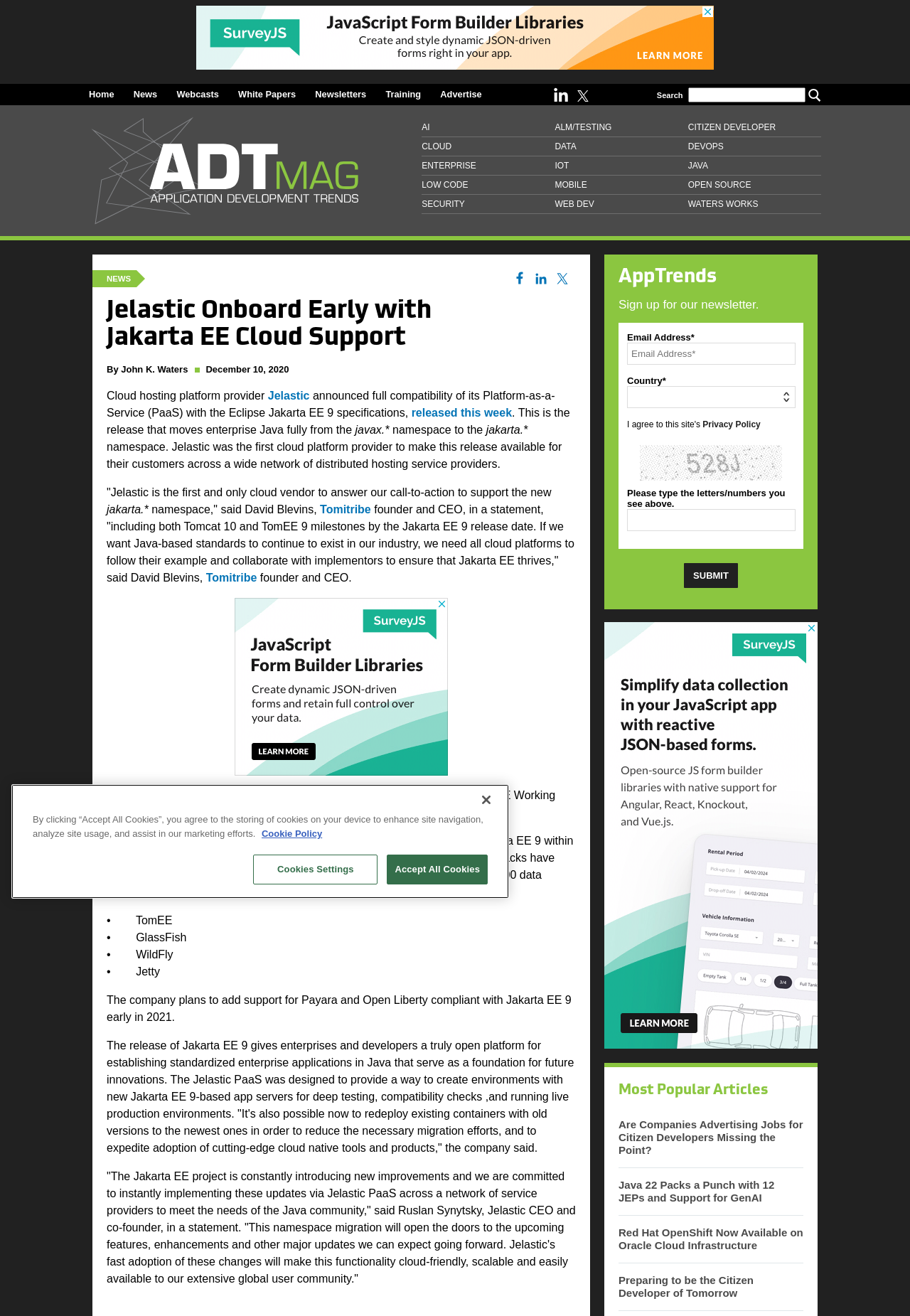Locate the bounding box coordinates of the clickable area needed to fulfill the instruction: "Search for something".

[0.756, 0.066, 0.902, 0.086]